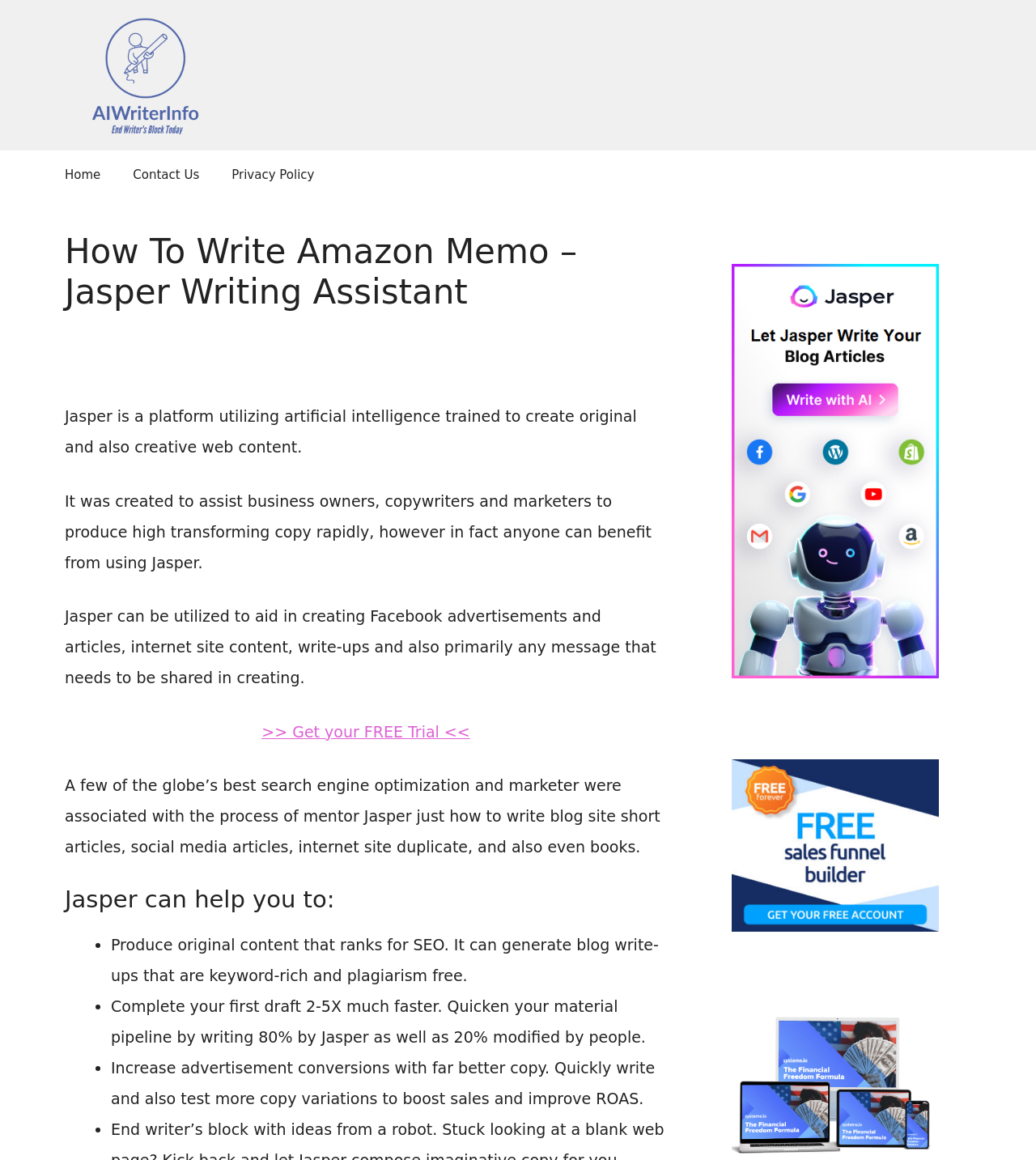What is Jasper?
Please give a well-detailed answer to the question.

Based on the webpage content, Jasper is a platform that utilizes artificial intelligence to create original and creative web content. It was created to assist business owners, copywriters, and marketers to produce high-transforming copy rapidly.